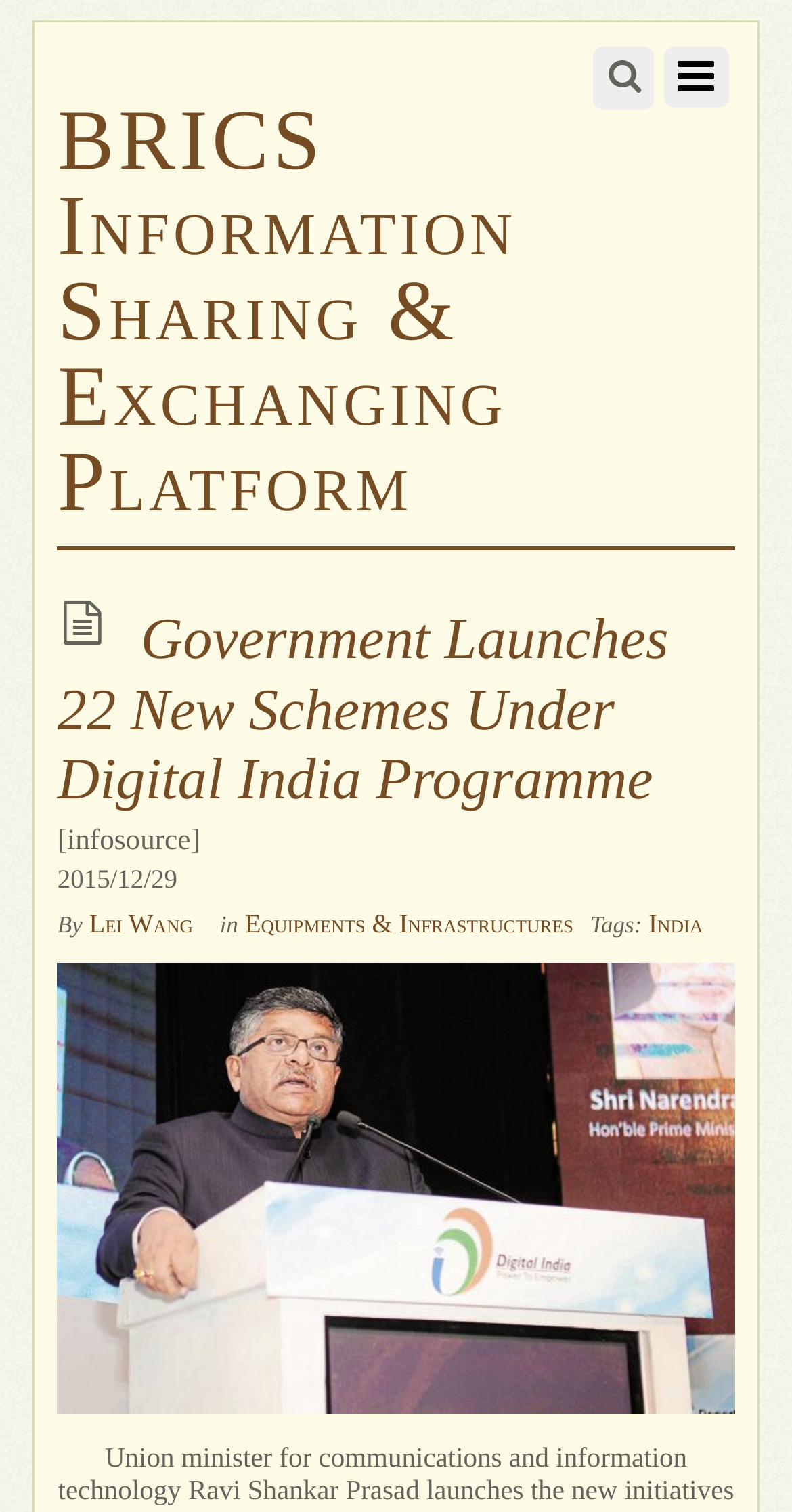What is the name of the minister in the photo? Based on the screenshot, please respond with a single word or phrase.

Ravi Shankar Prasad